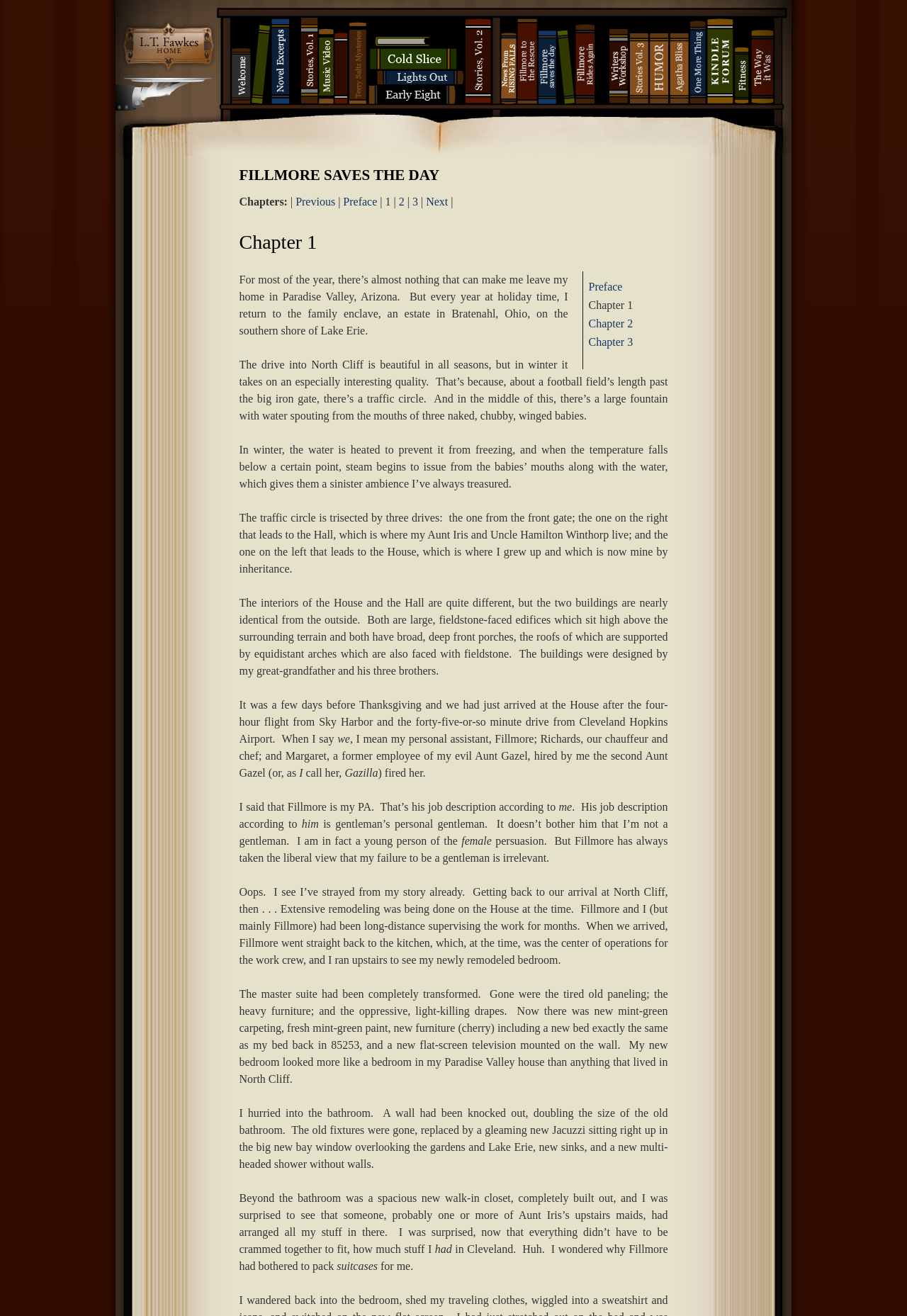Locate the bounding box coordinates of the UI element described by: "alt="The Way it Was"". The bounding box coordinates should consist of four float numbers between 0 and 1, i.e., [left, top, right, bottom].

[0.828, 0.072, 0.852, 0.08]